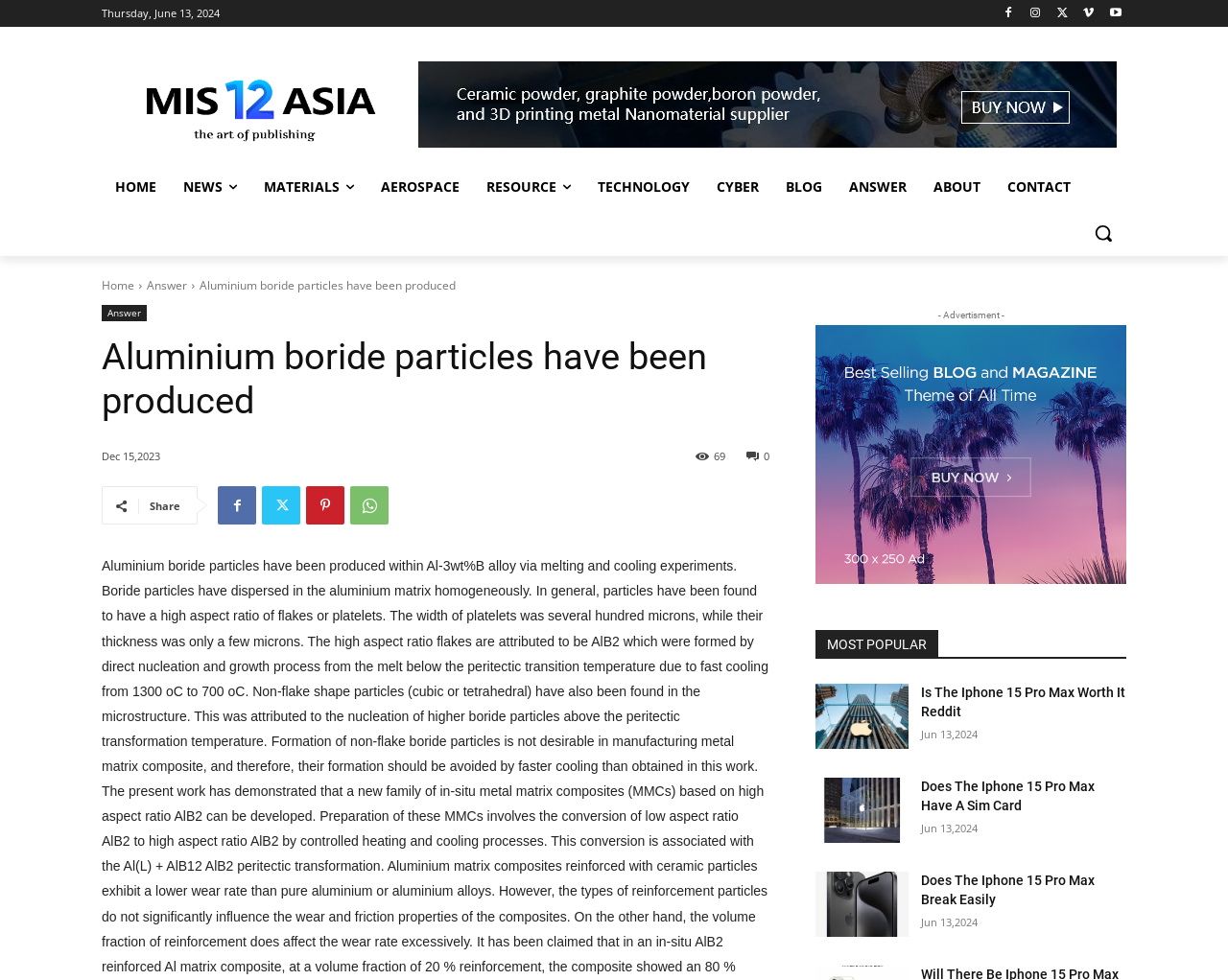Given the webpage screenshot and the description, determine the bounding box coordinates (top-left x, top-left y, bottom-right x, bottom-right y) that define the location of the UI element matching this description: Learner Information

None